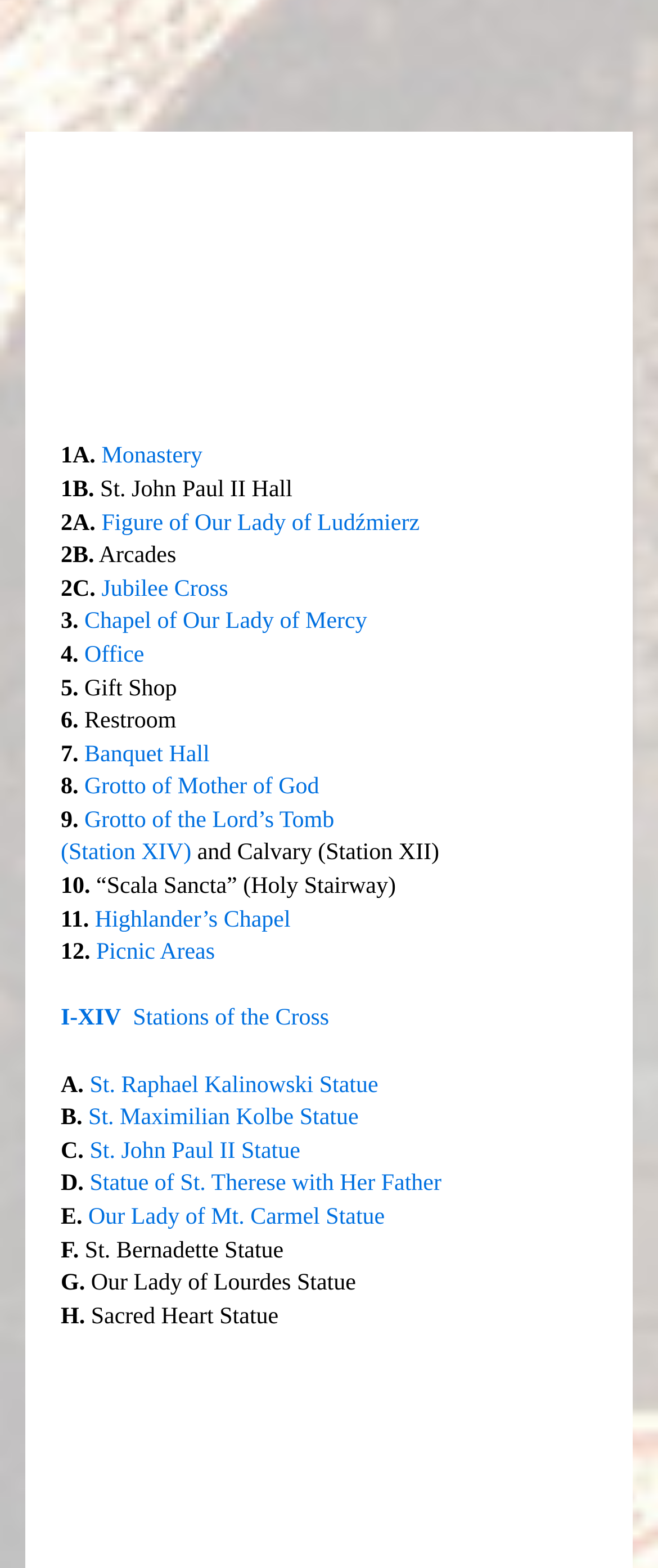Please answer the following question using a single word or phrase: 
How many links are on this webpage?

24